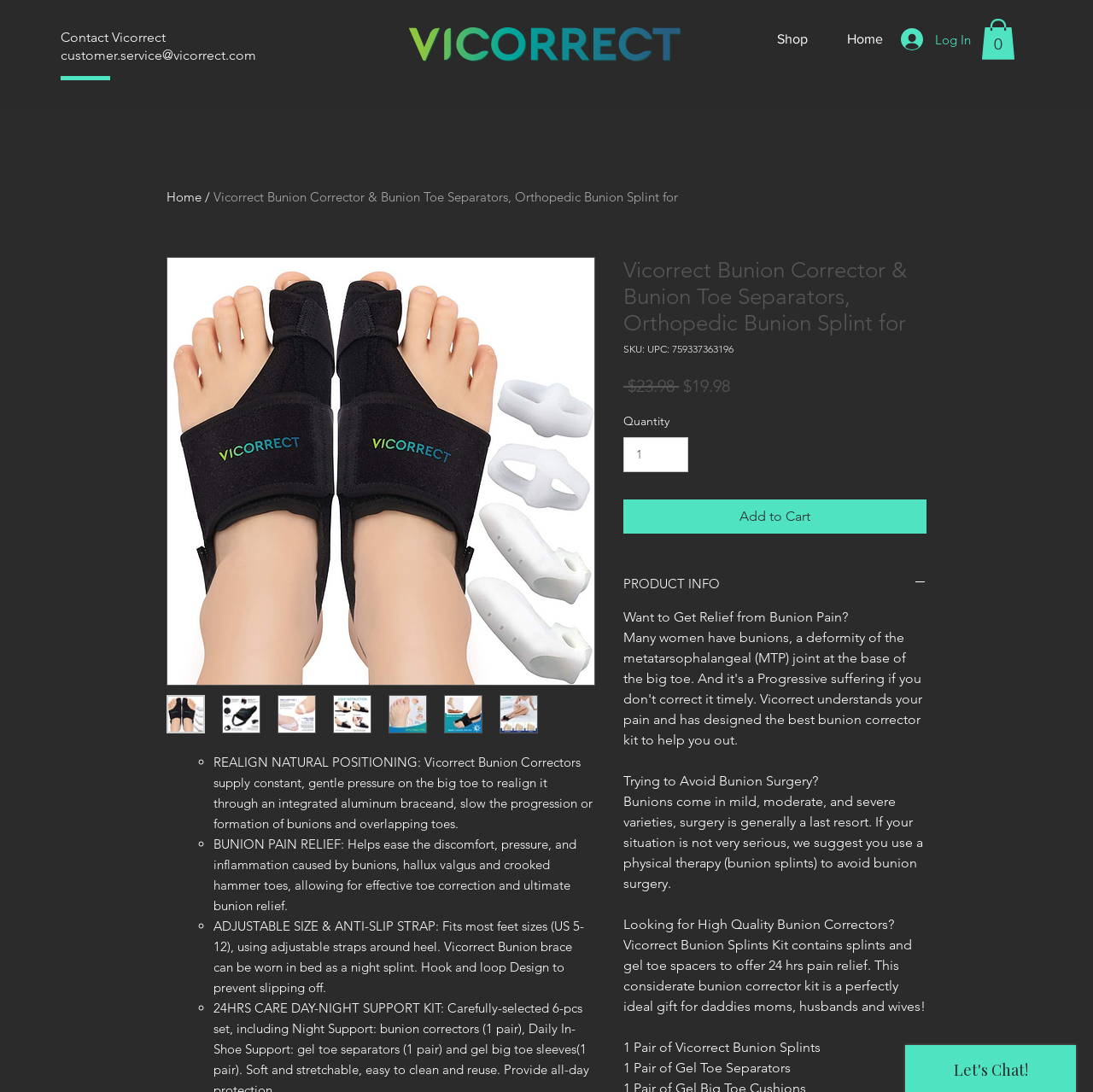Provide a brief response using a word or short phrase to this question:
What is the price of the product?

$19.98